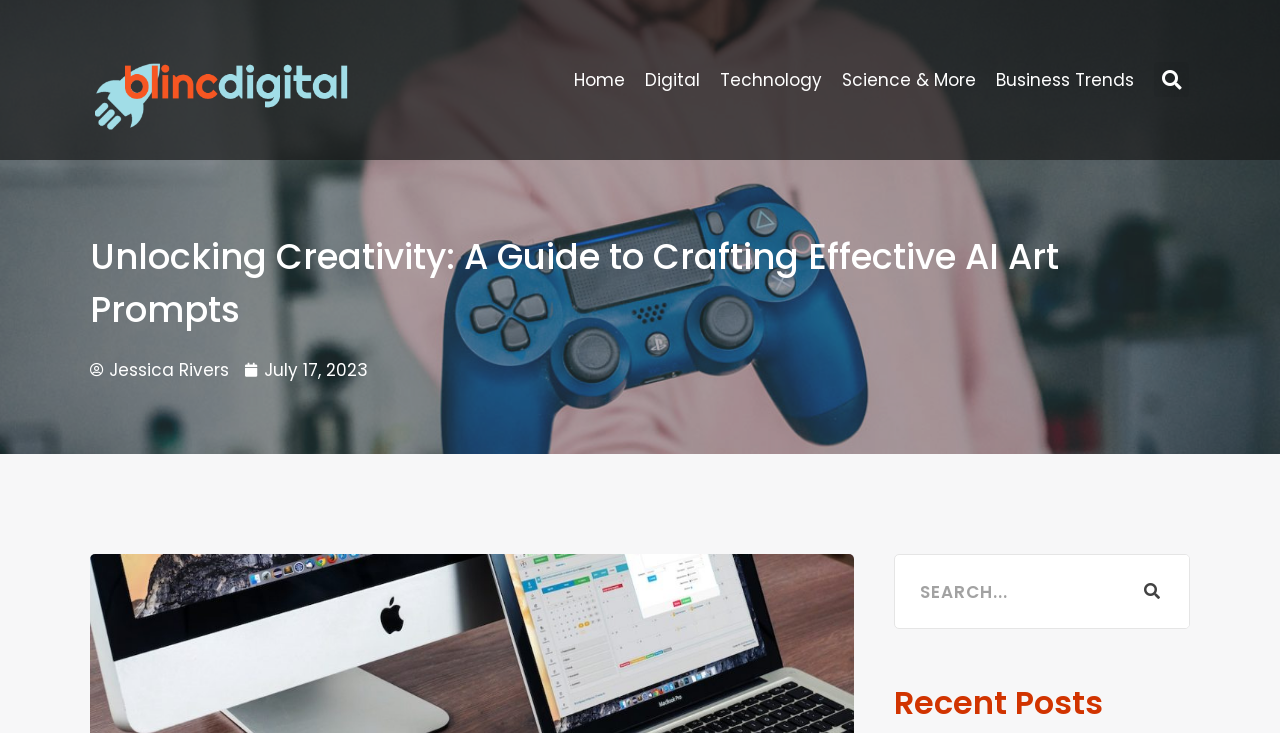What is the bounding box coordinate of the 'Search' button at the top right corner?
Please provide a comprehensive answer to the question based on the webpage screenshot.

I found the bounding box coordinate of the 'Search' button at the top right corner by looking at the element with the type 'button' and the text 'Search' and found its bounding box coordinates.